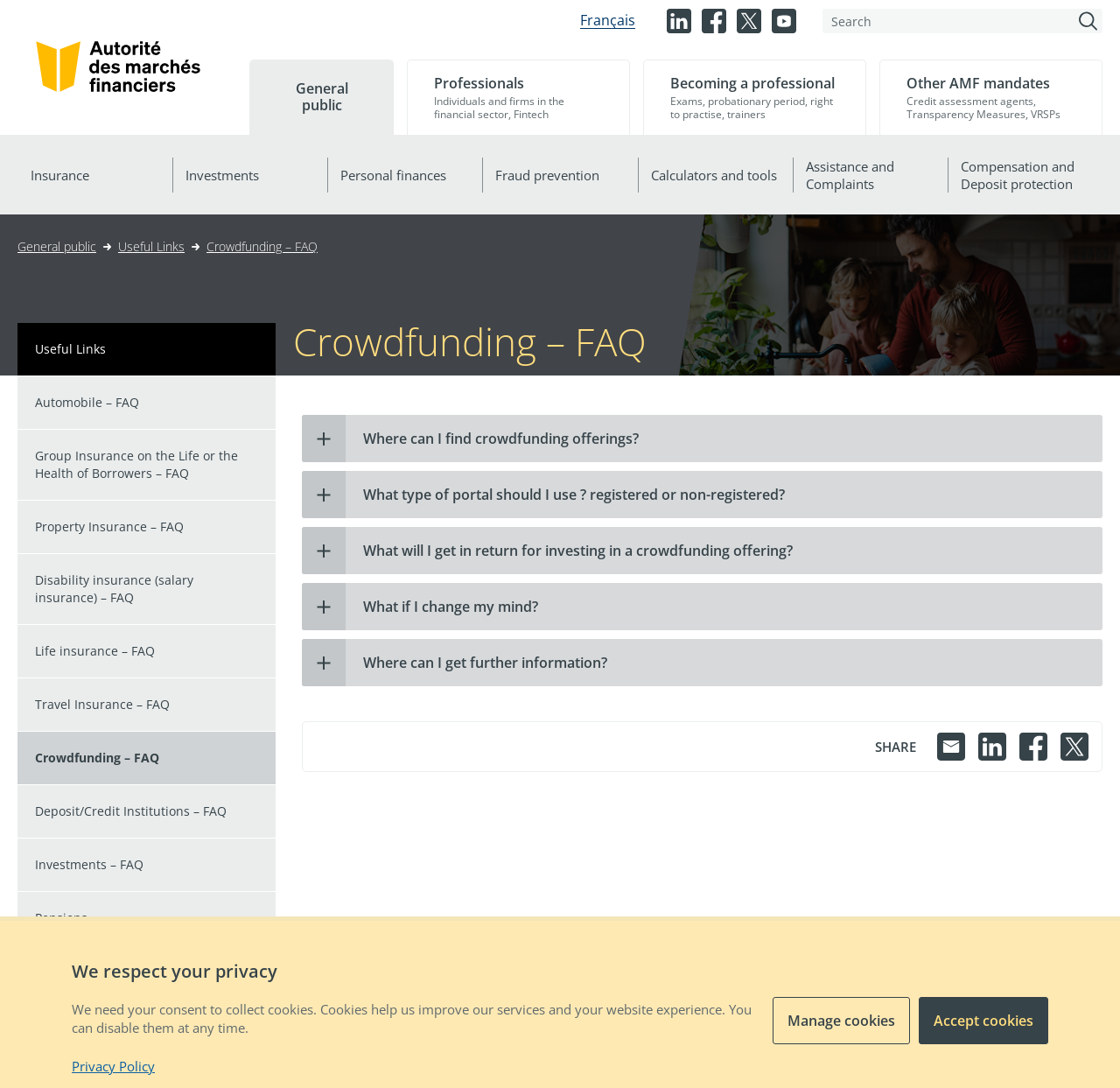Using the description "Complaint examination (Insurers) – FAQ", predict the bounding box of the relevant HTML element.

[0.016, 0.934, 0.246, 0.998]